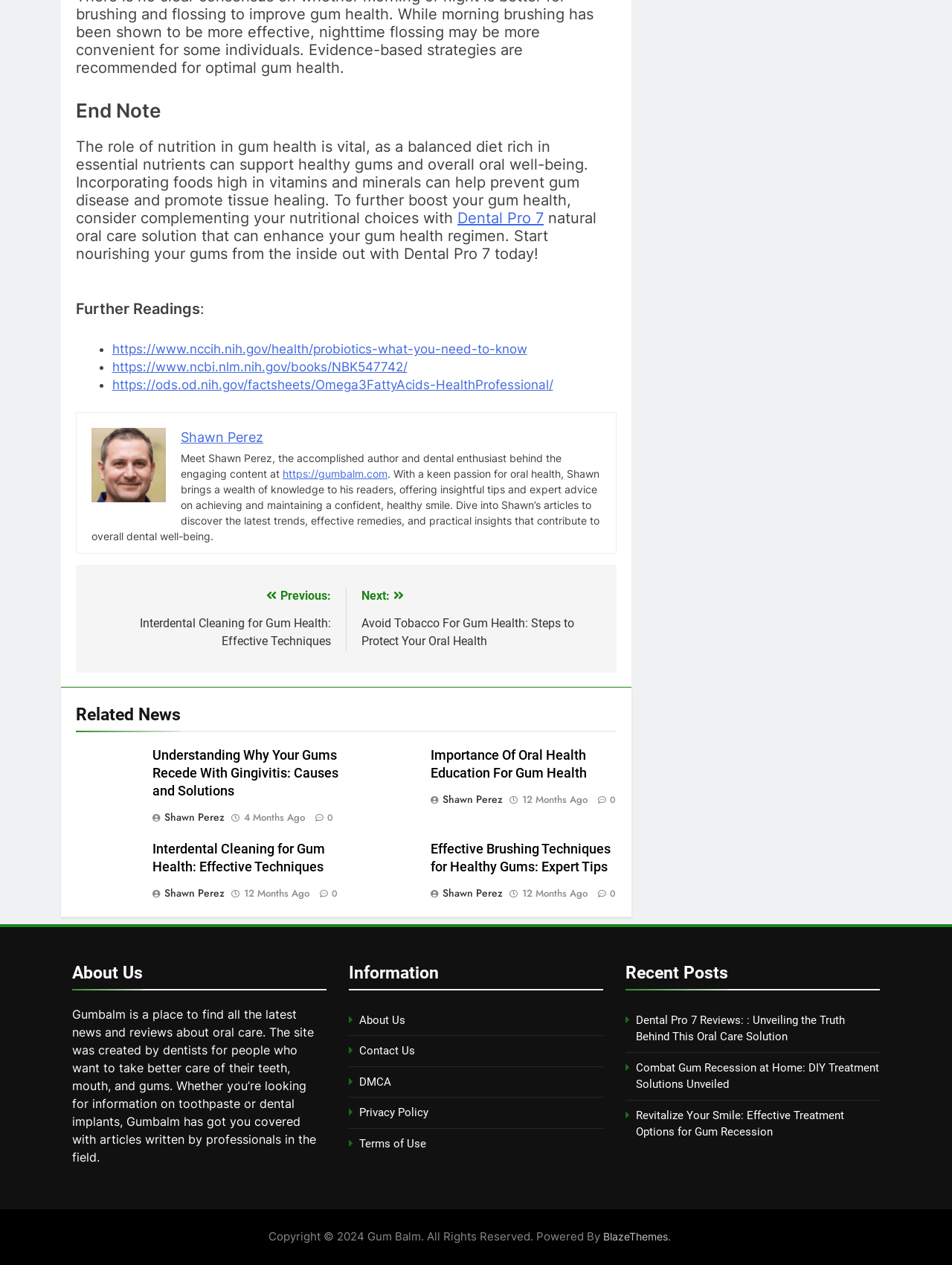Consider the image and give a detailed and elaborate answer to the question: 
How many related news articles are displayed on the webpage?

There are four related news articles displayed on the webpage, each with a heading, figure, and links to the article and author.